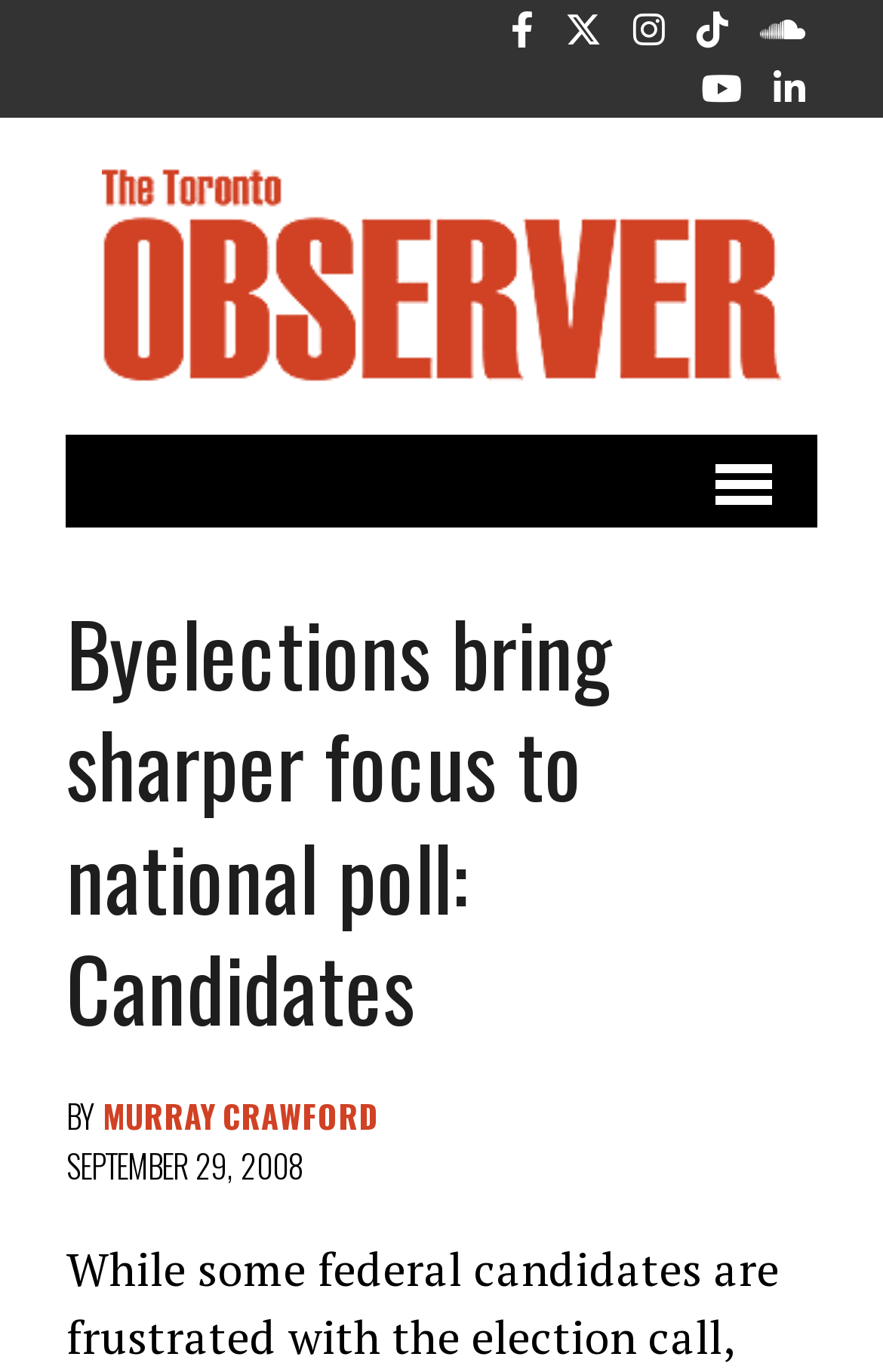Identify the headline of the webpage and generate its text content.

Byelections bring sharper focus to national poll: Candidates